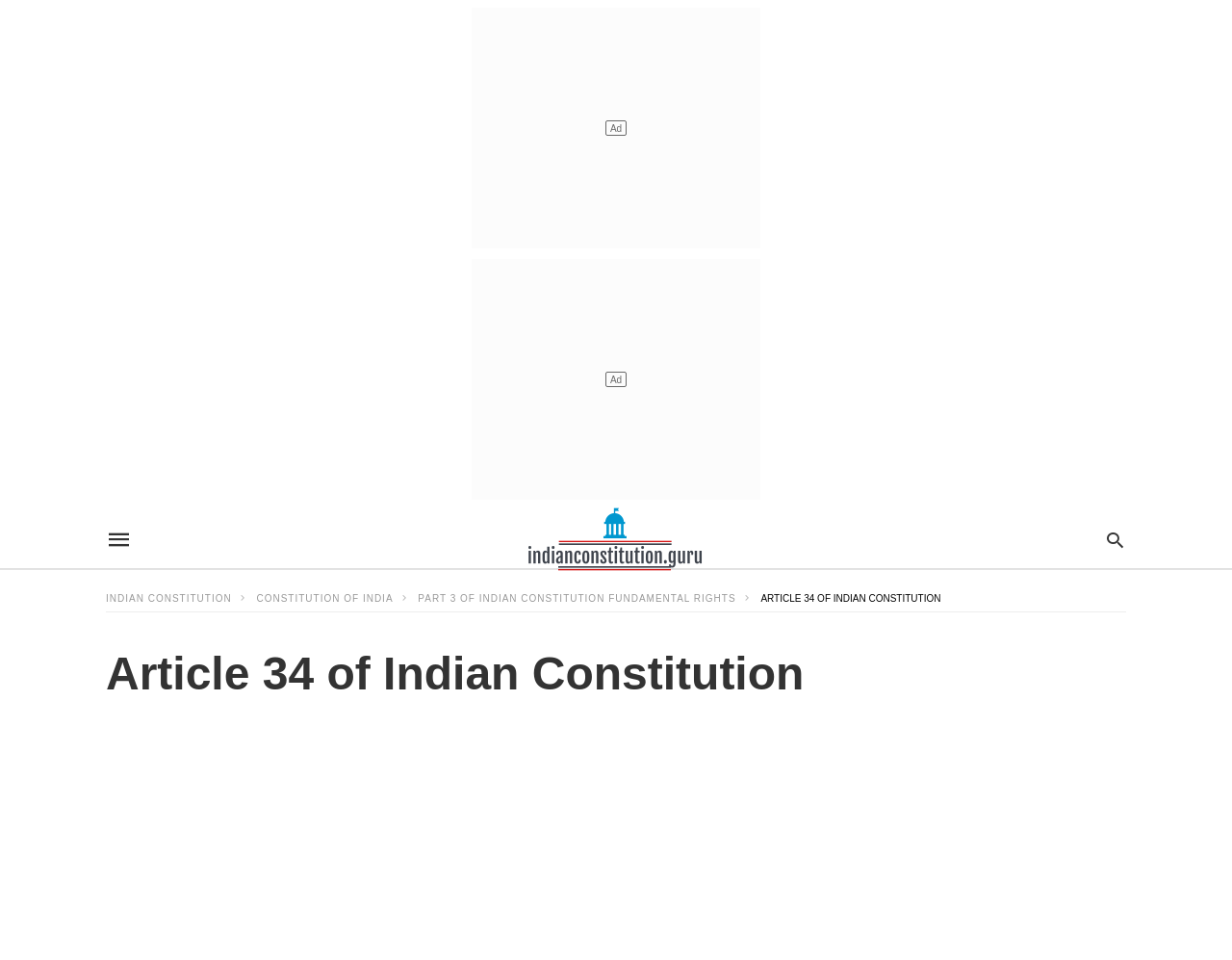What is the text next to the image?
Please provide a detailed and thorough answer to the question.

The image element has a sibling link element with the text 'Indian Constitution Articles, All IPC Sections PDF Print', which is located next to the image.